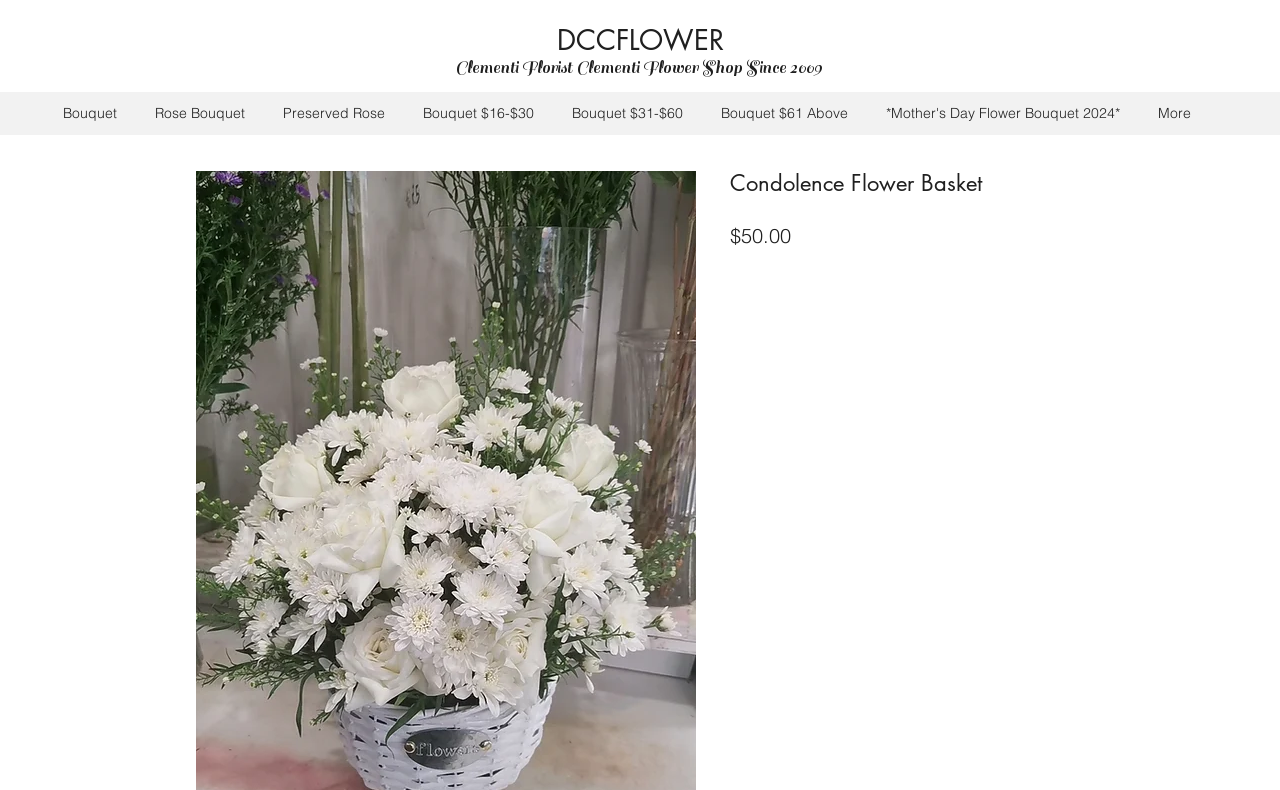Find the bounding box coordinates of the area that needs to be clicked in order to achieve the following instruction: "Navigate to the Bouquet page". The coordinates should be specified as four float numbers between 0 and 1, i.e., [left, top, right, bottom].

[0.041, 0.124, 0.113, 0.162]